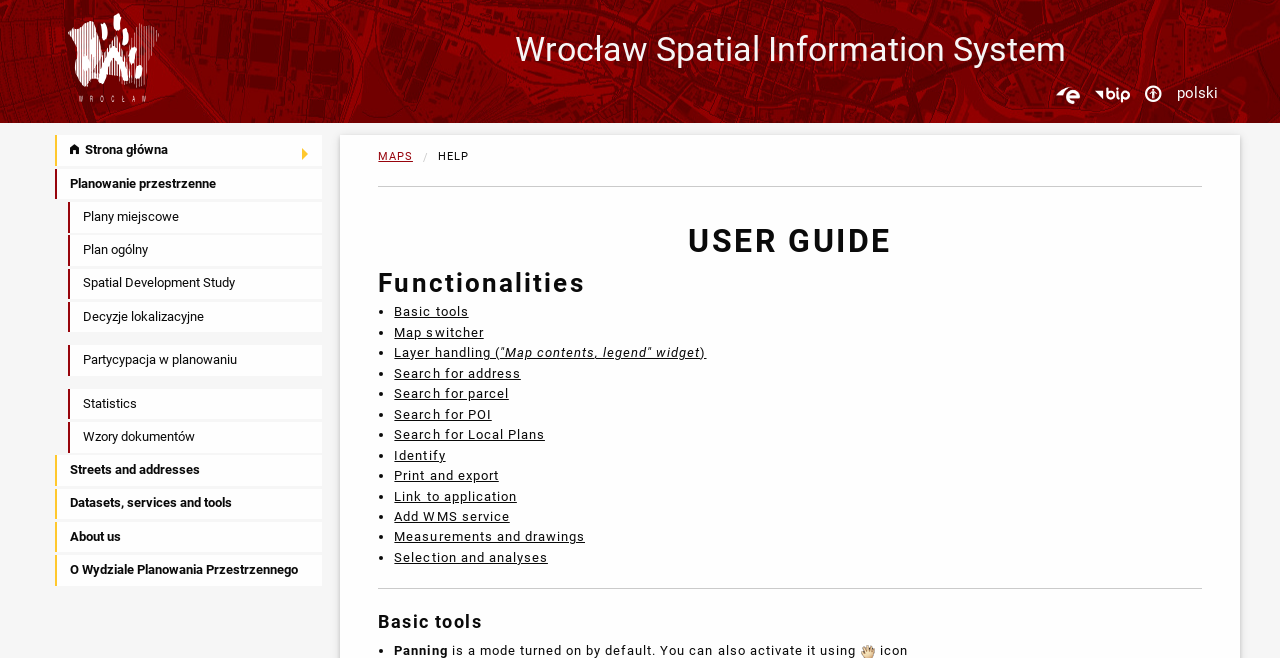Please identify the bounding box coordinates of the element I need to click to follow this instruction: "Change language to Polish".

[0.913, 0.121, 0.957, 0.16]